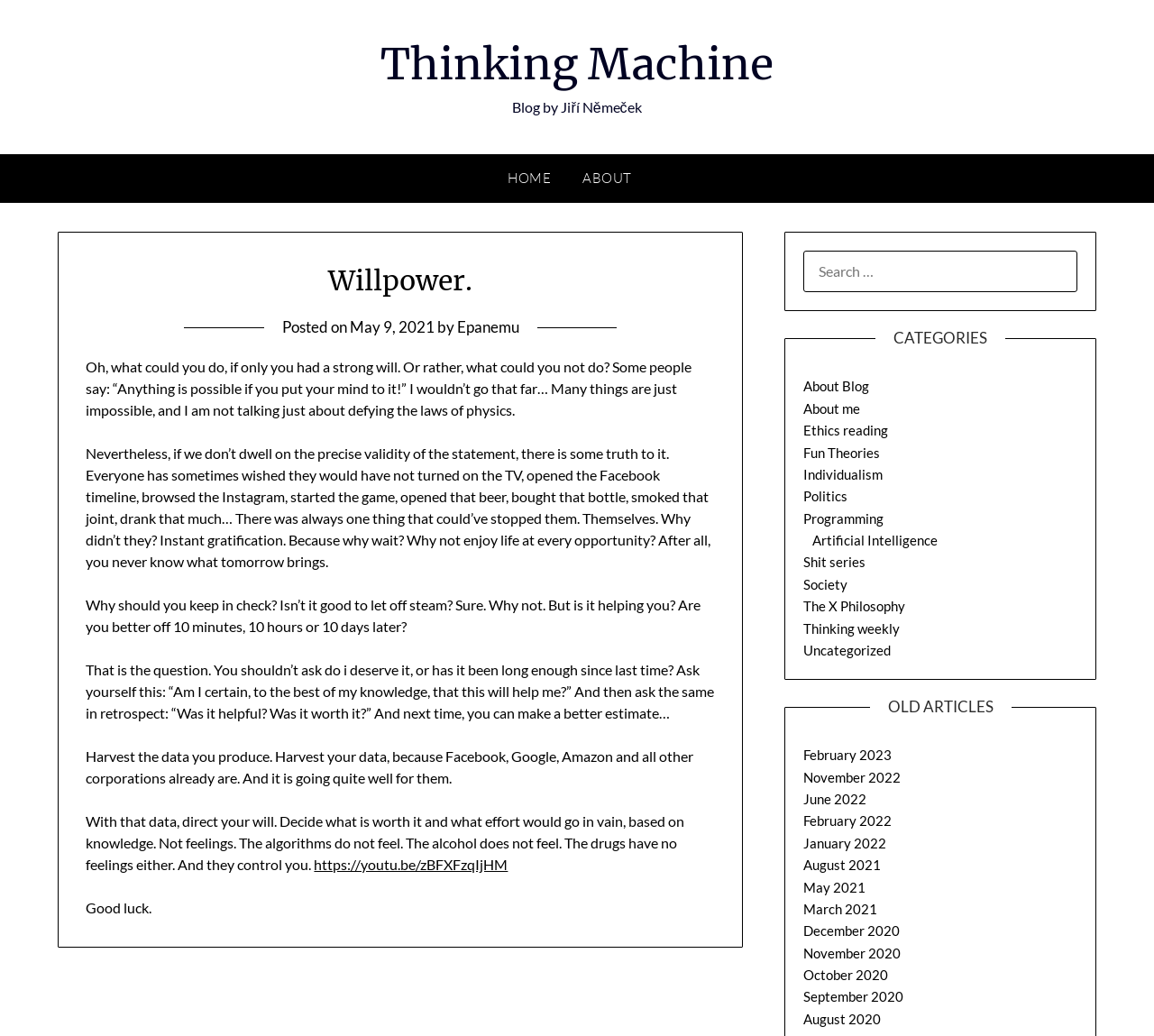What is the category of the blog post?
Based on the image, answer the question with a single word or brief phrase.

Uncategorized